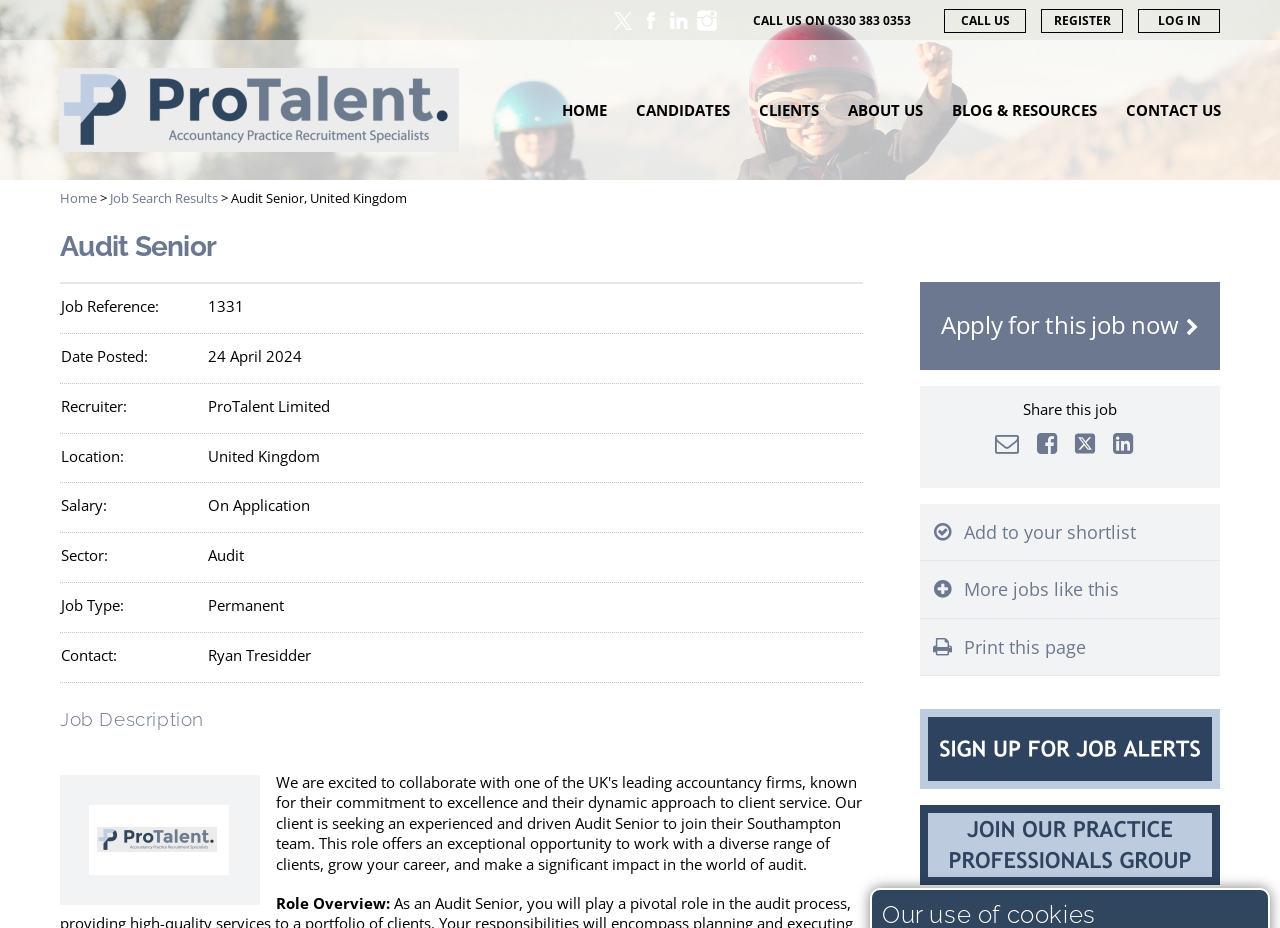What is the job title of the current job posting?
Refer to the image and respond with a one-word or short-phrase answer.

Audit Senior